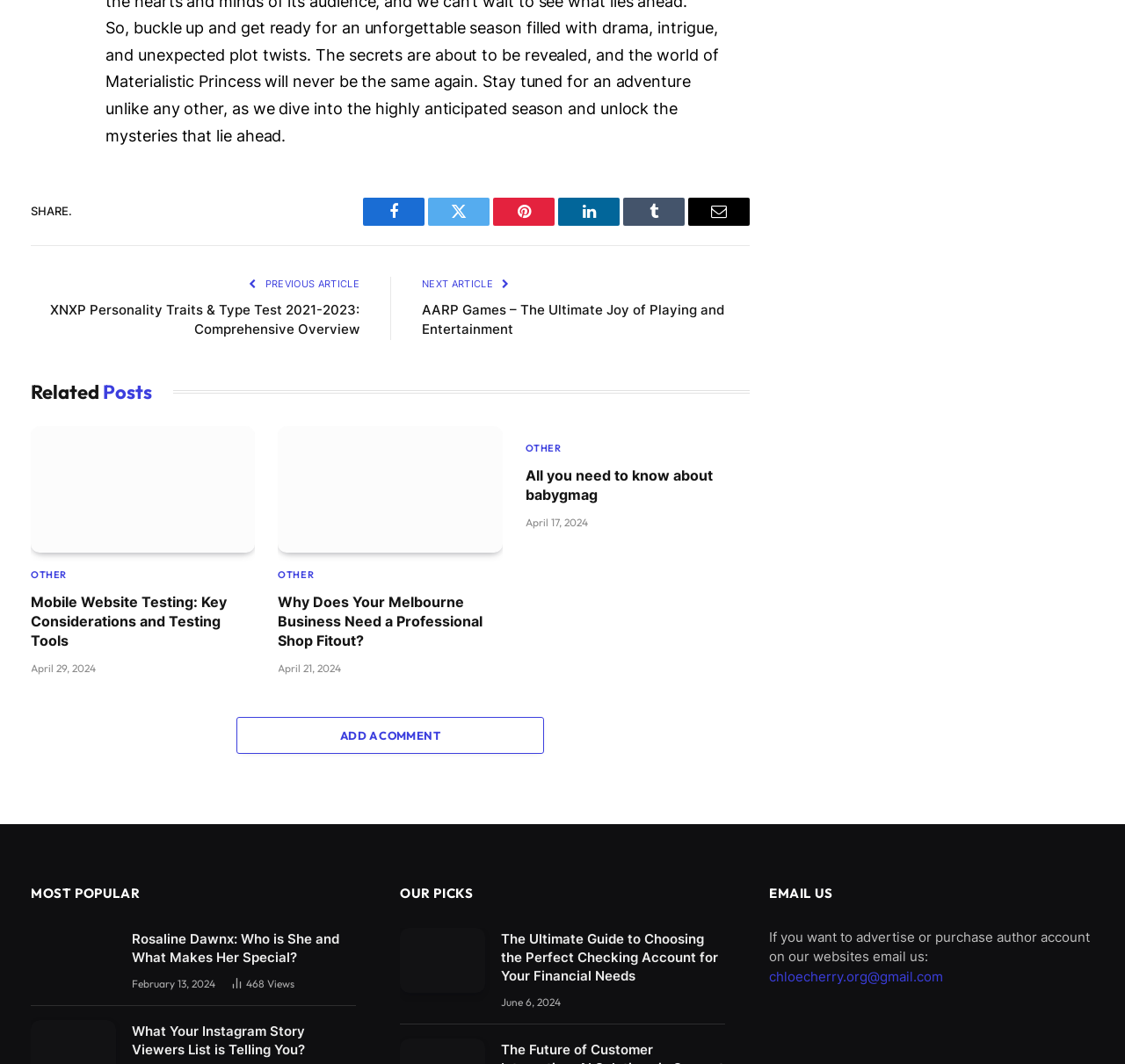Extract the bounding box coordinates of the UI element described by: "chloecherry.org@gmail.com". The coordinates should include four float numbers ranging from 0 to 1, e.g., [left, top, right, bottom].

[0.684, 0.91, 0.838, 0.925]